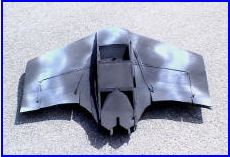Provide a one-word or one-phrase answer to the question:
What is the purpose of the innovative wing configuration?

Versatile flight performance